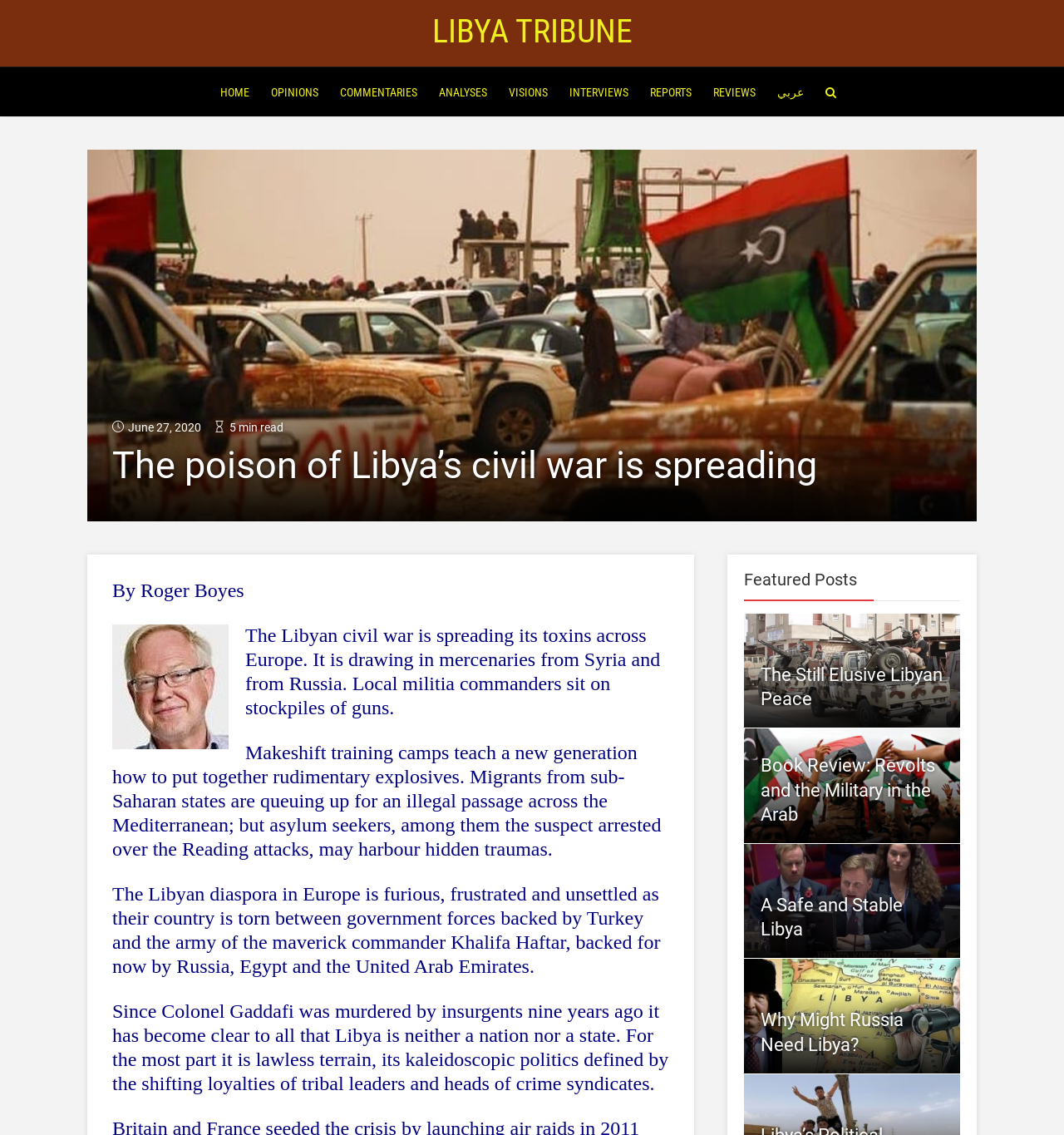Locate the bounding box coordinates of the segment that needs to be clicked to meet this instruction: "Read the article by Roger Boyes".

[0.105, 0.511, 0.229, 0.53]